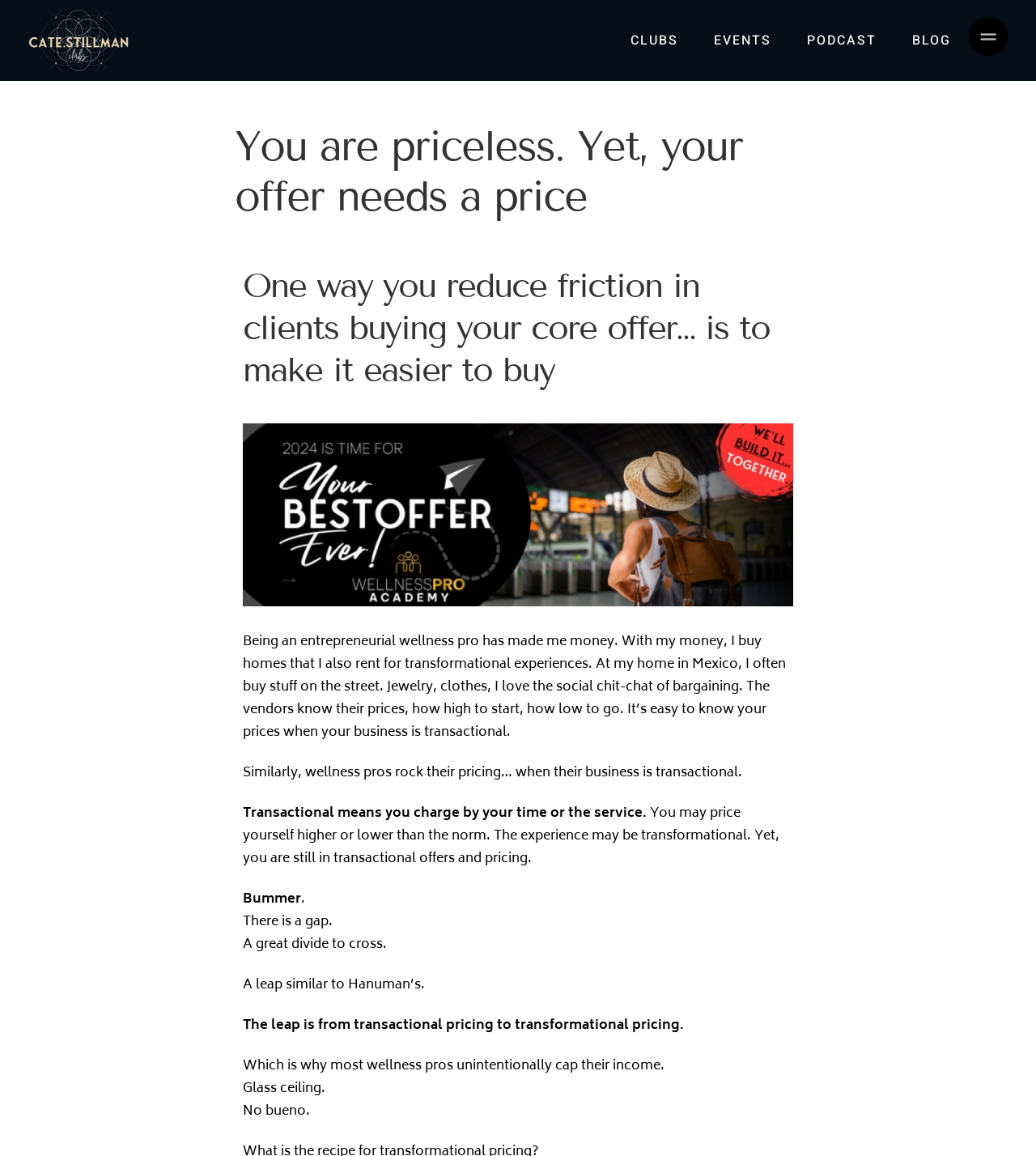Using a single word or phrase, answer the following question: 
How many navigation links are there?

4